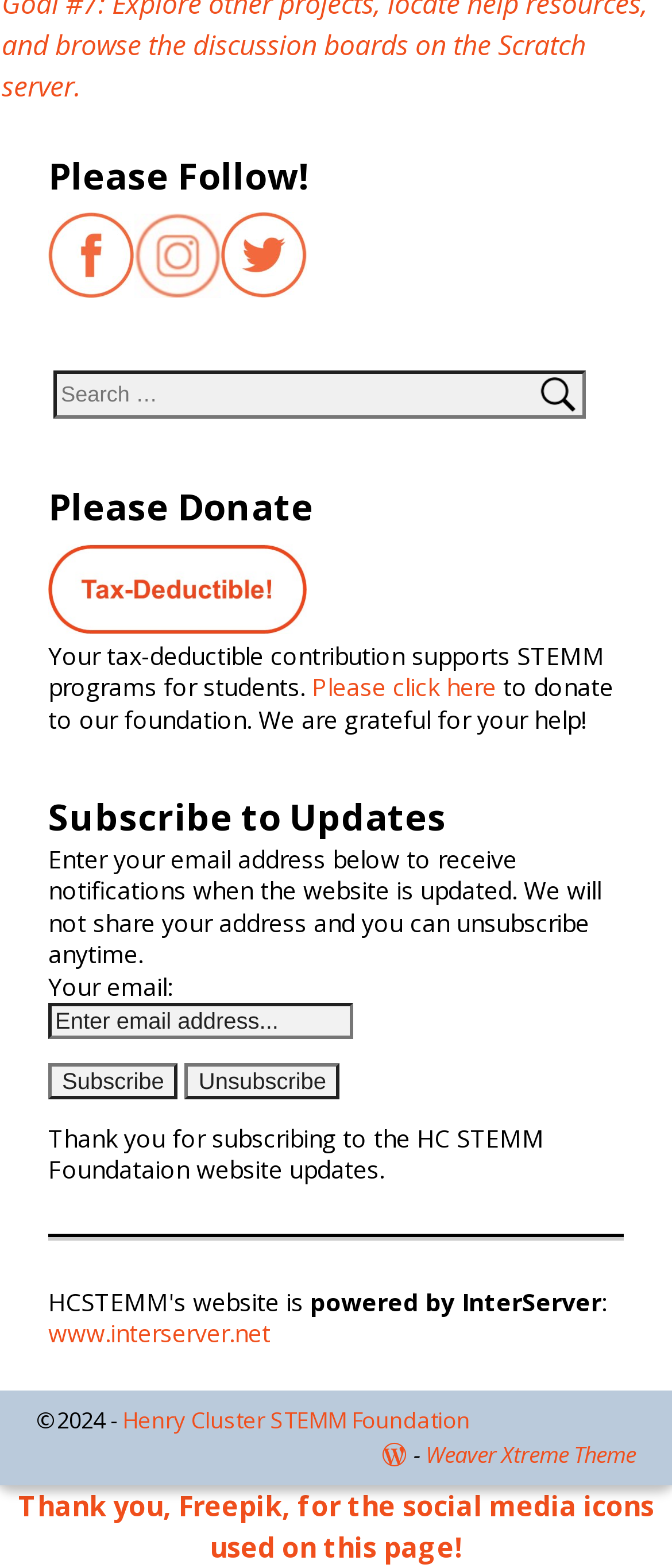How many headings are there on the webpage?
Provide a comprehensive and detailed answer to the question.

I identified three headings on the webpage: 'Please Follow!', 'Please Donate', and 'Subscribe to Updates'.